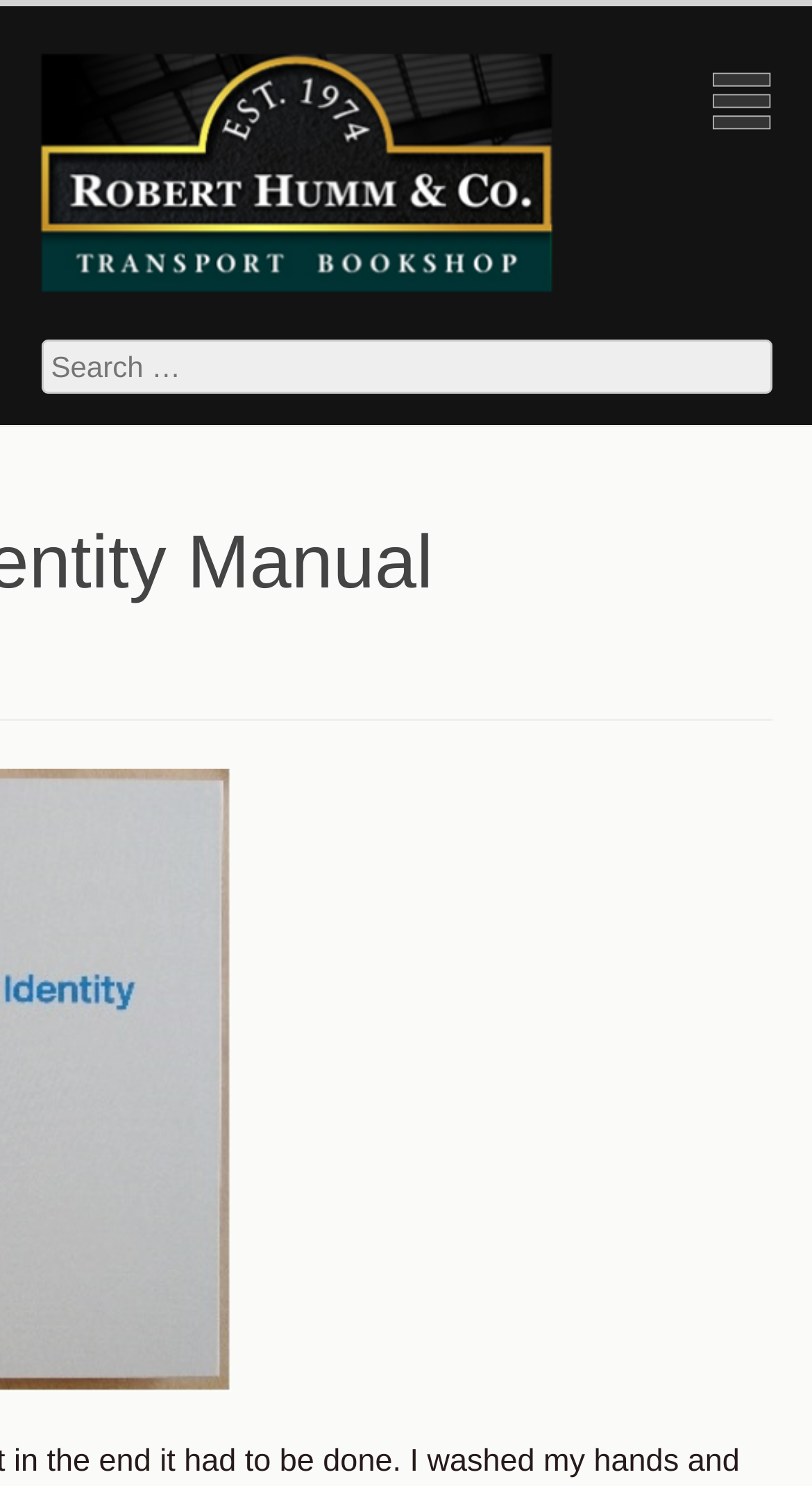Predict the bounding box of the UI element based on this description: "parent_node: Search name="s" placeholder="Search …"".

[0.05, 0.228, 0.95, 0.265]